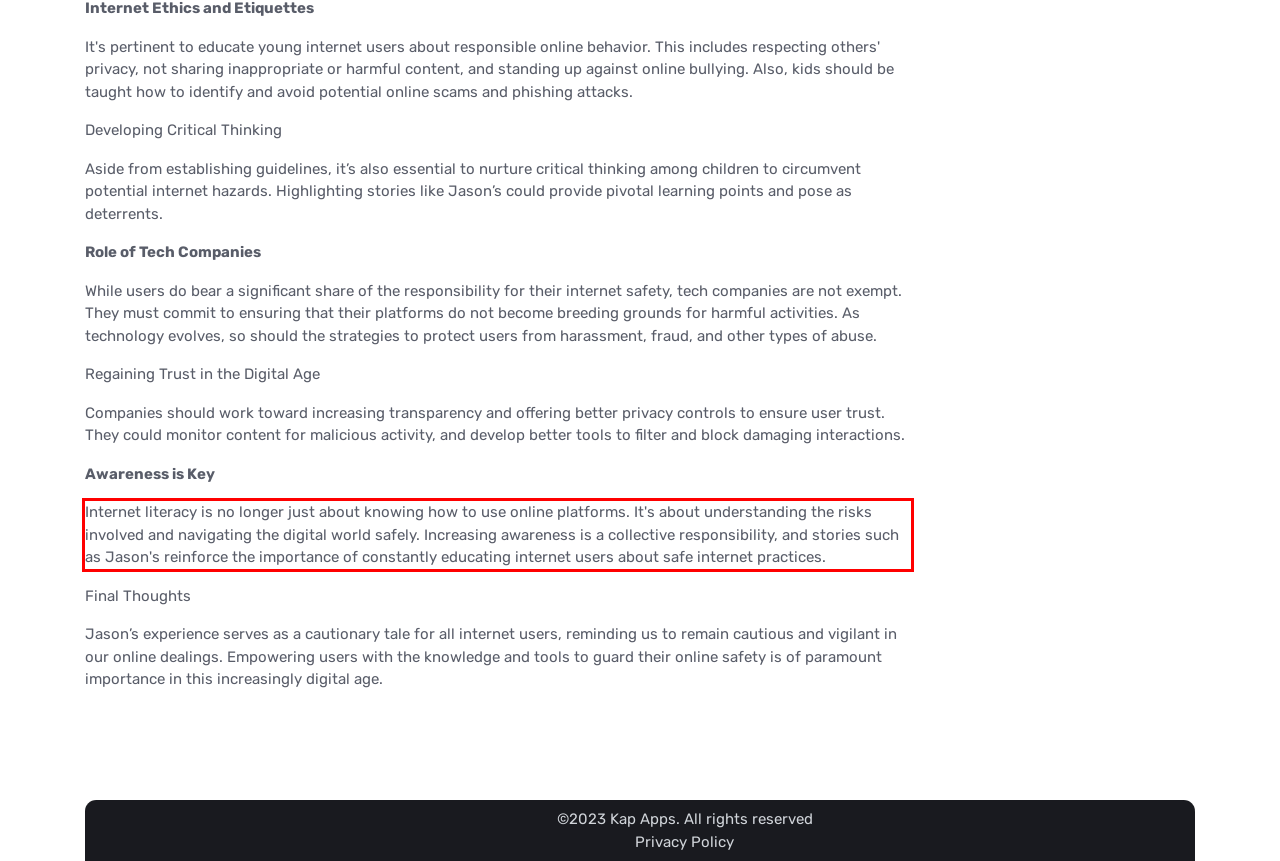Please perform OCR on the text content within the red bounding box that is highlighted in the provided webpage screenshot.

Internet literacy is no longer just about knowing how to use online platforms. It's about understanding the risks involved and navigating the digital world safely. Increasing awareness is a collective responsibility, and stories such as Jason's reinforce the importance of constantly educating internet users about safe internet practices.